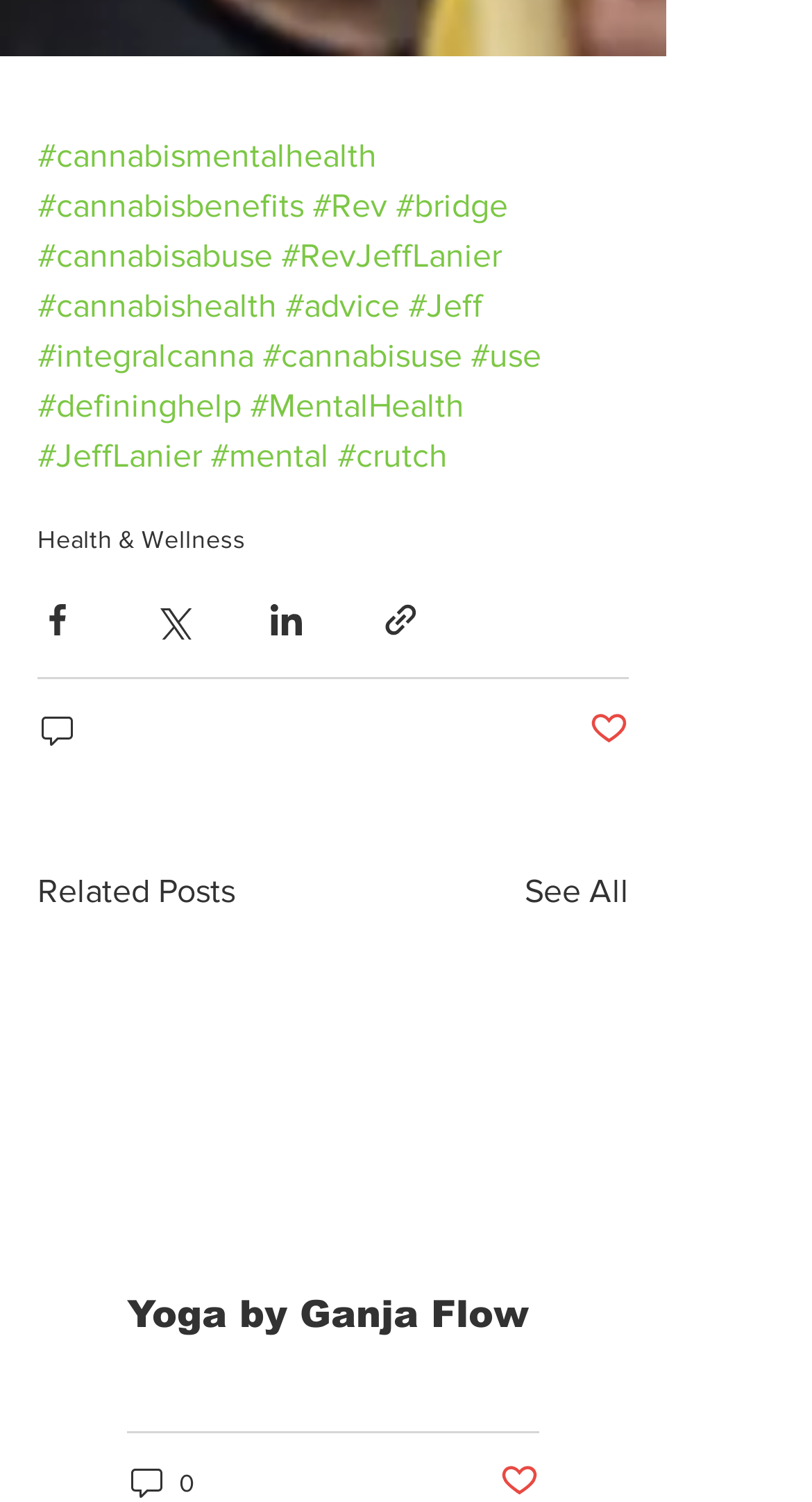Respond to the following question with a brief word or phrase:
How many hidden links are on the webpage?

2